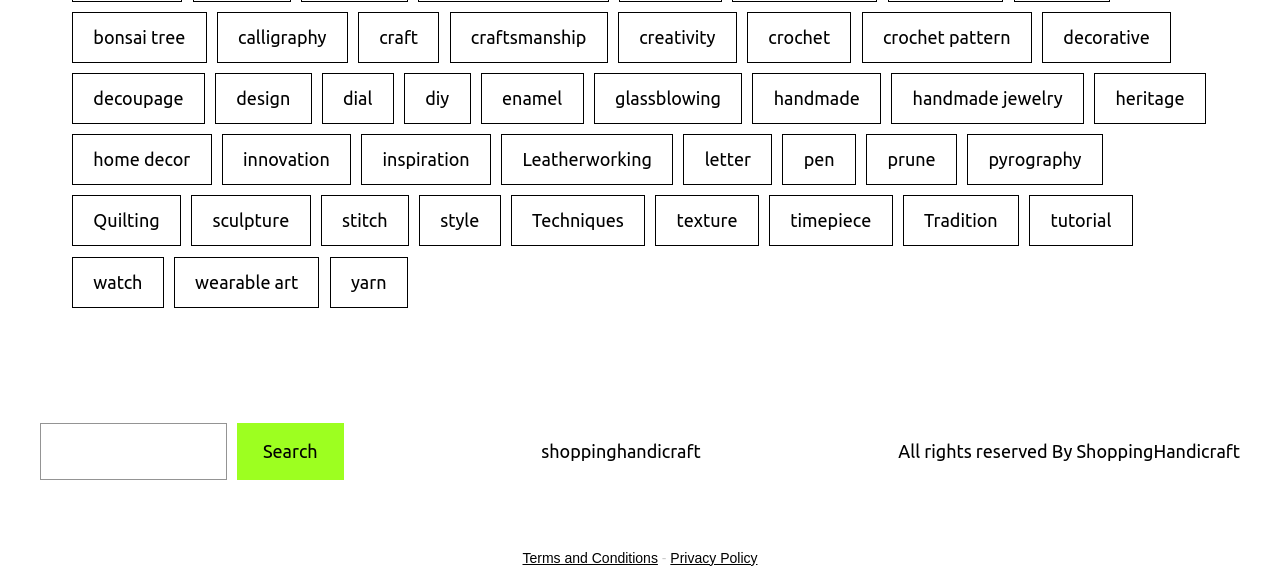Find the bounding box coordinates of the area that needs to be clicked in order to achieve the following instruction: "View handmade jewelry items". The coordinates should be specified as four float numbers between 0 and 1, i.e., [left, top, right, bottom].

[0.696, 0.124, 0.847, 0.211]